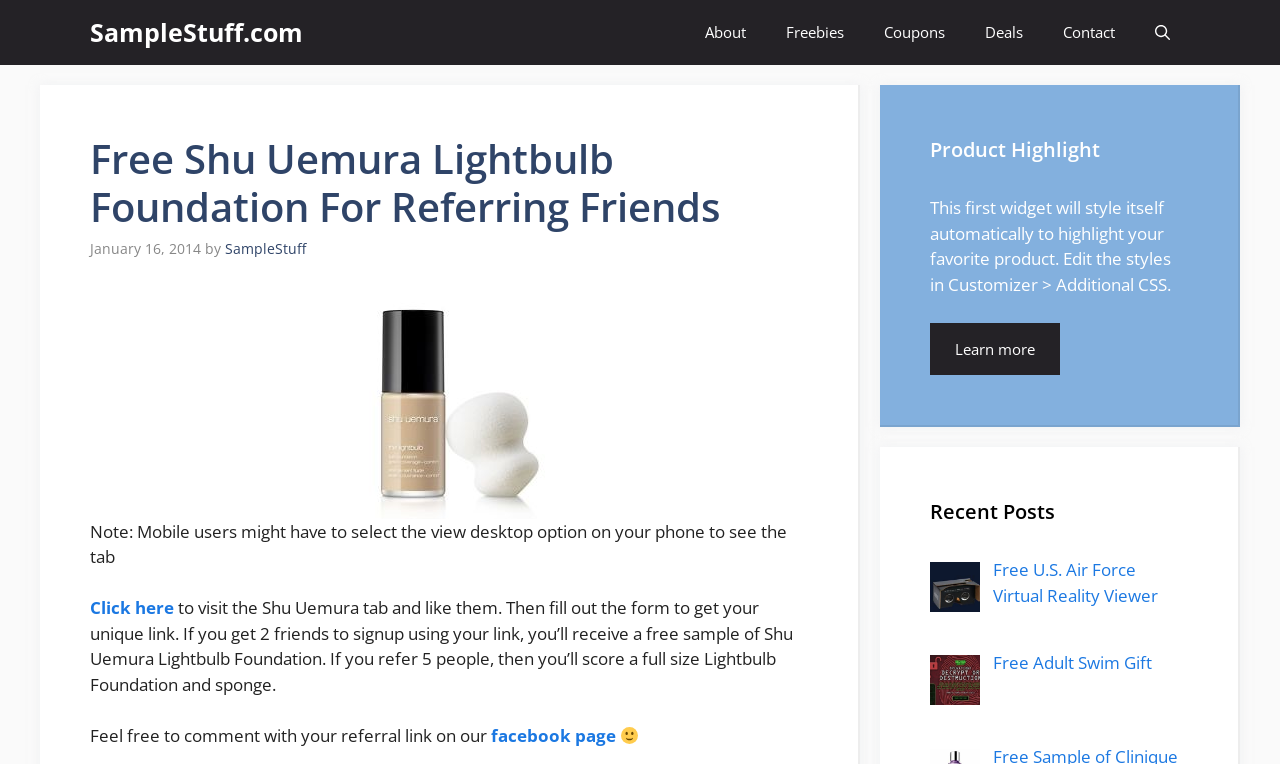Locate the bounding box for the described UI element: "Click here". Ensure the coordinates are four float numbers between 0 and 1, formatted as [left, top, right, bottom].

[0.07, 0.781, 0.136, 0.811]